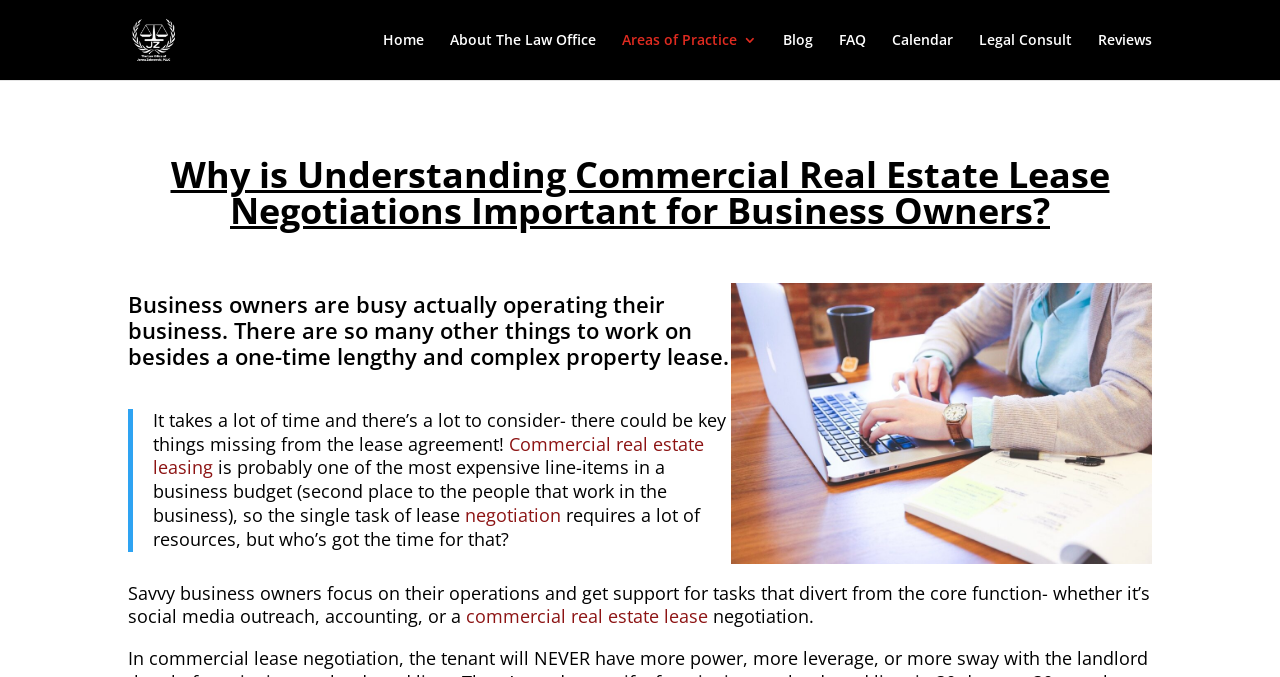Identify the text that serves as the heading for the webpage and generate it.

Why is Understanding Commercial Real Estate Lease Negotiations Important for Business Owners?